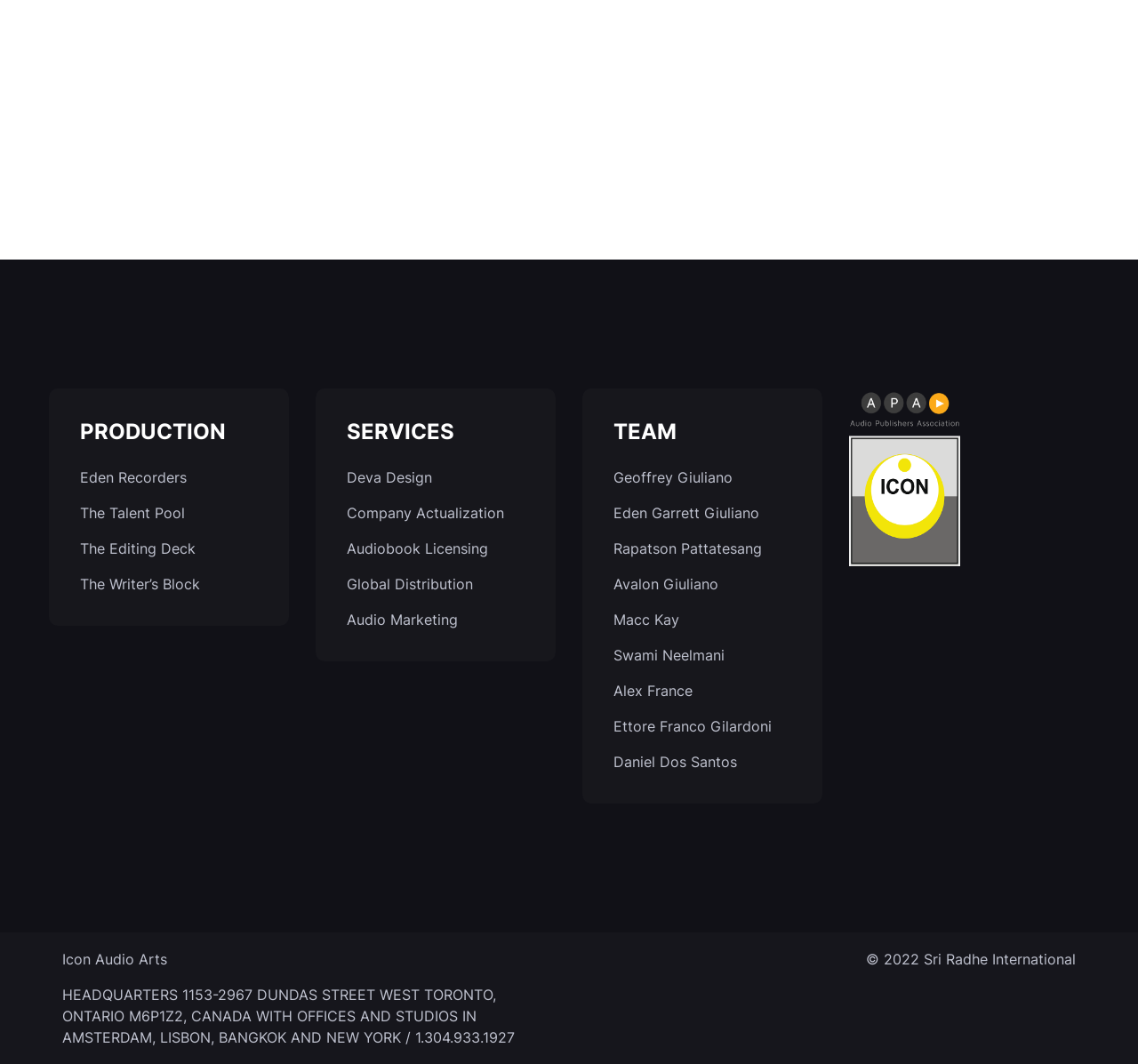Answer the following inquiry with a single word or phrase:
How many offices and studios are listed?

5